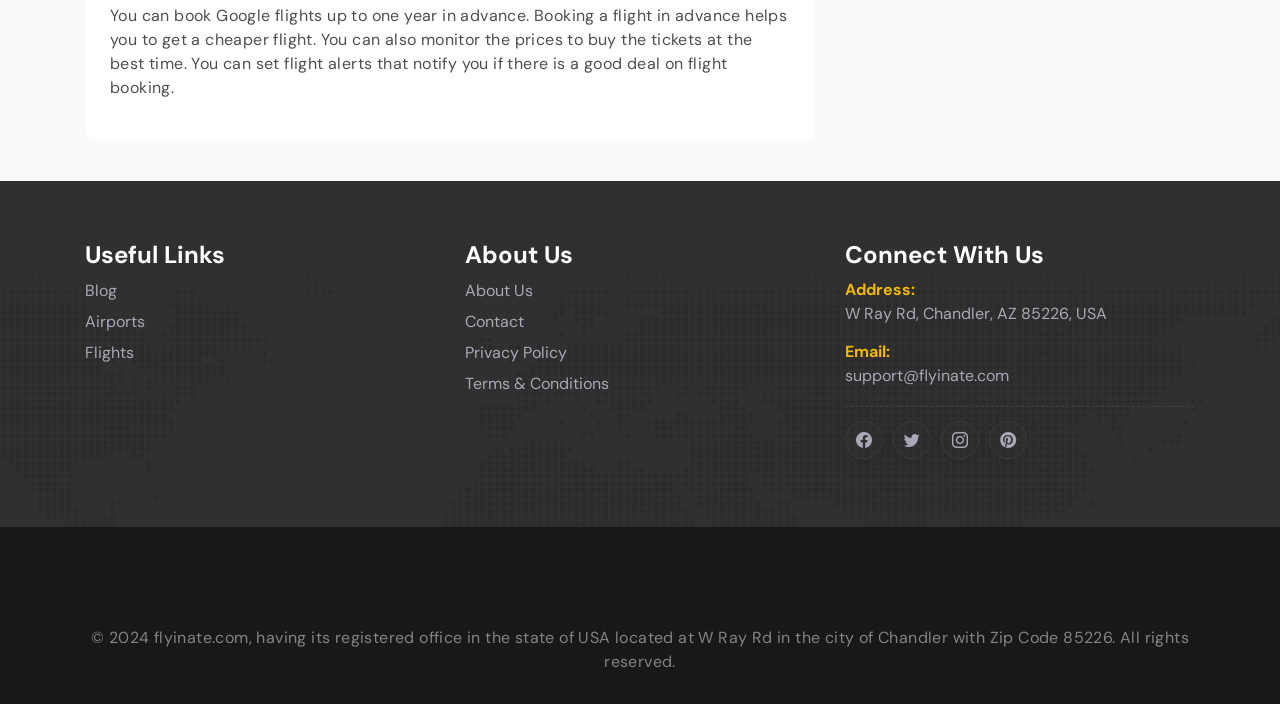Identify the bounding box coordinates of the clickable section necessary to follow the following instruction: "Click on the 'Blog' link". The coordinates should be presented as four float numbers from 0 to 1, i.e., [left, top, right, bottom].

[0.062, 0.394, 0.095, 0.431]